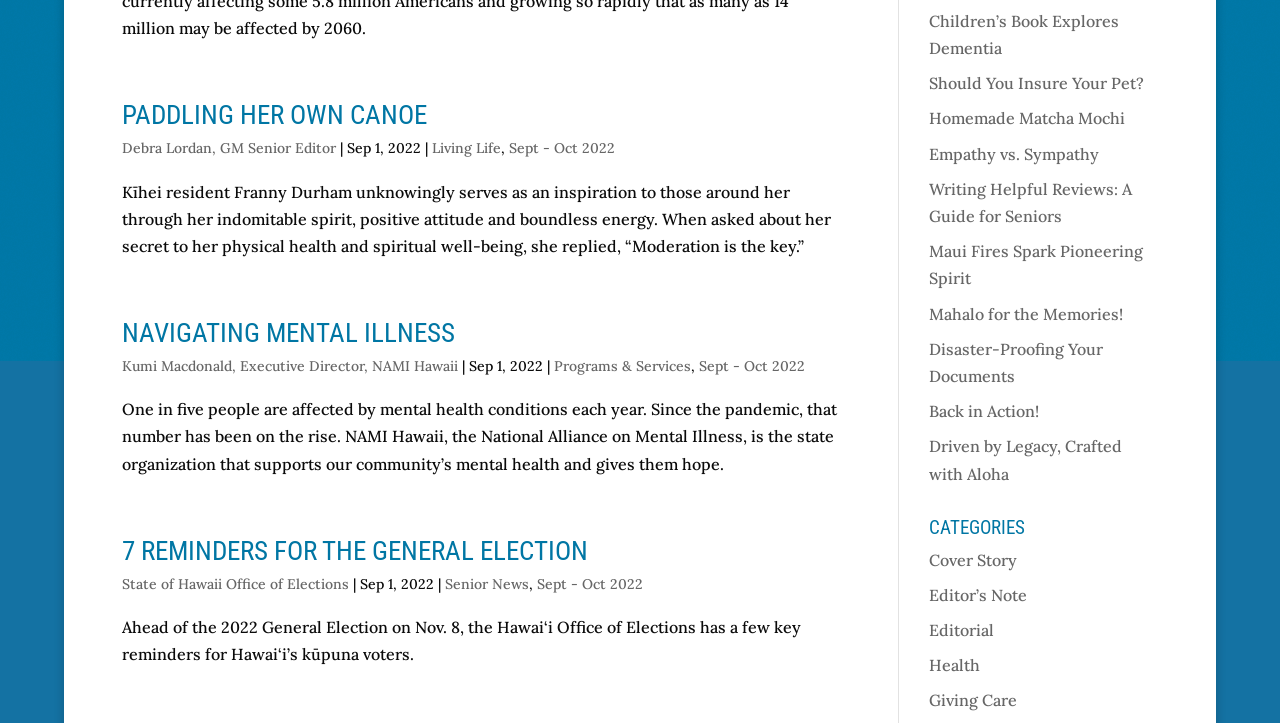Please identify the bounding box coordinates of the element I need to click to follow this instruction: "Explore the '7 REMINDERS FOR THE GENERAL ELECTION'".

[0.095, 0.74, 0.459, 0.784]